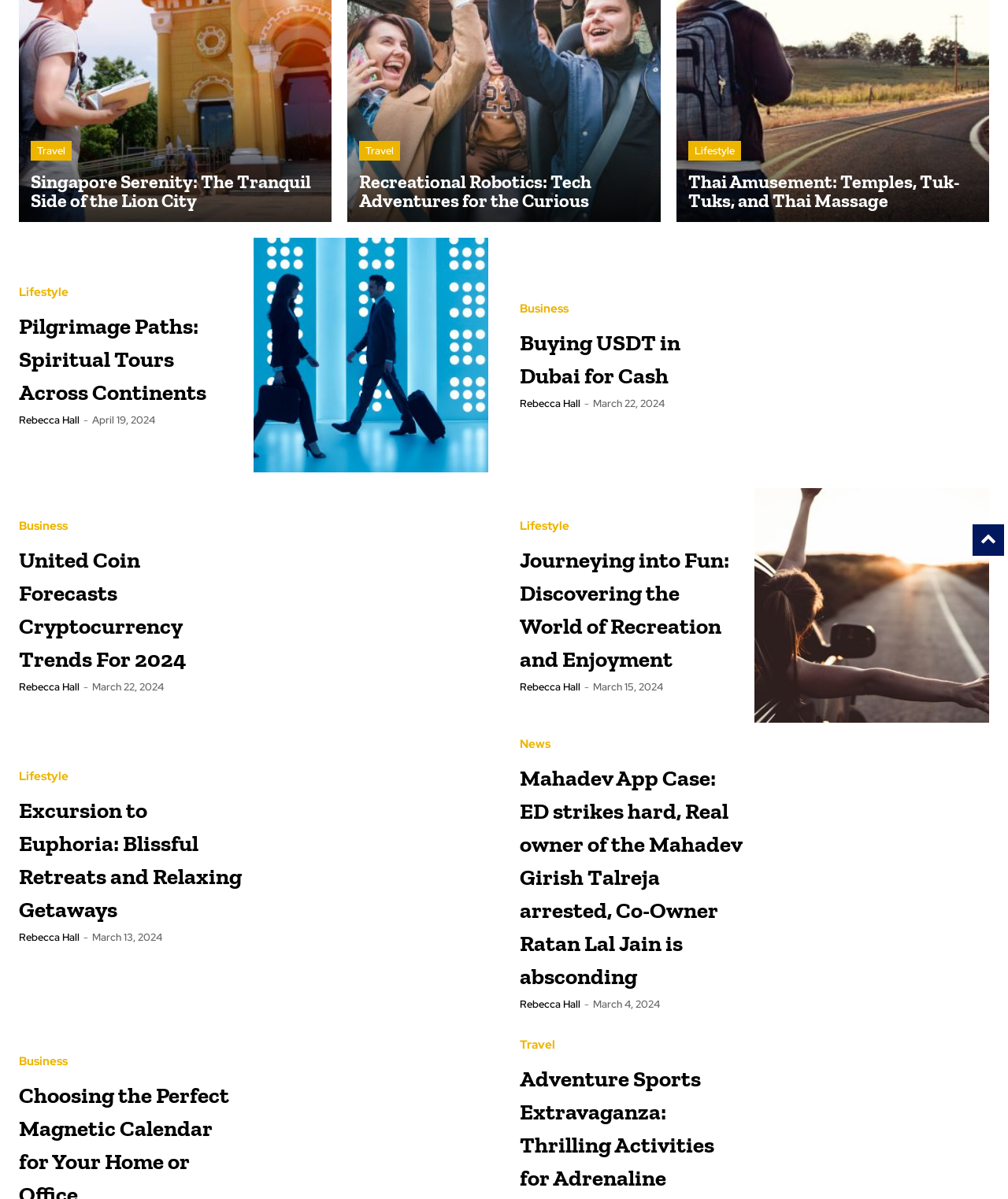Based on the element description: "Rebecca Hall", identify the bounding box coordinates for this UI element. The coordinates must be four float numbers between 0 and 1, listed as [left, top, right, bottom].

[0.019, 0.806, 0.079, 0.817]